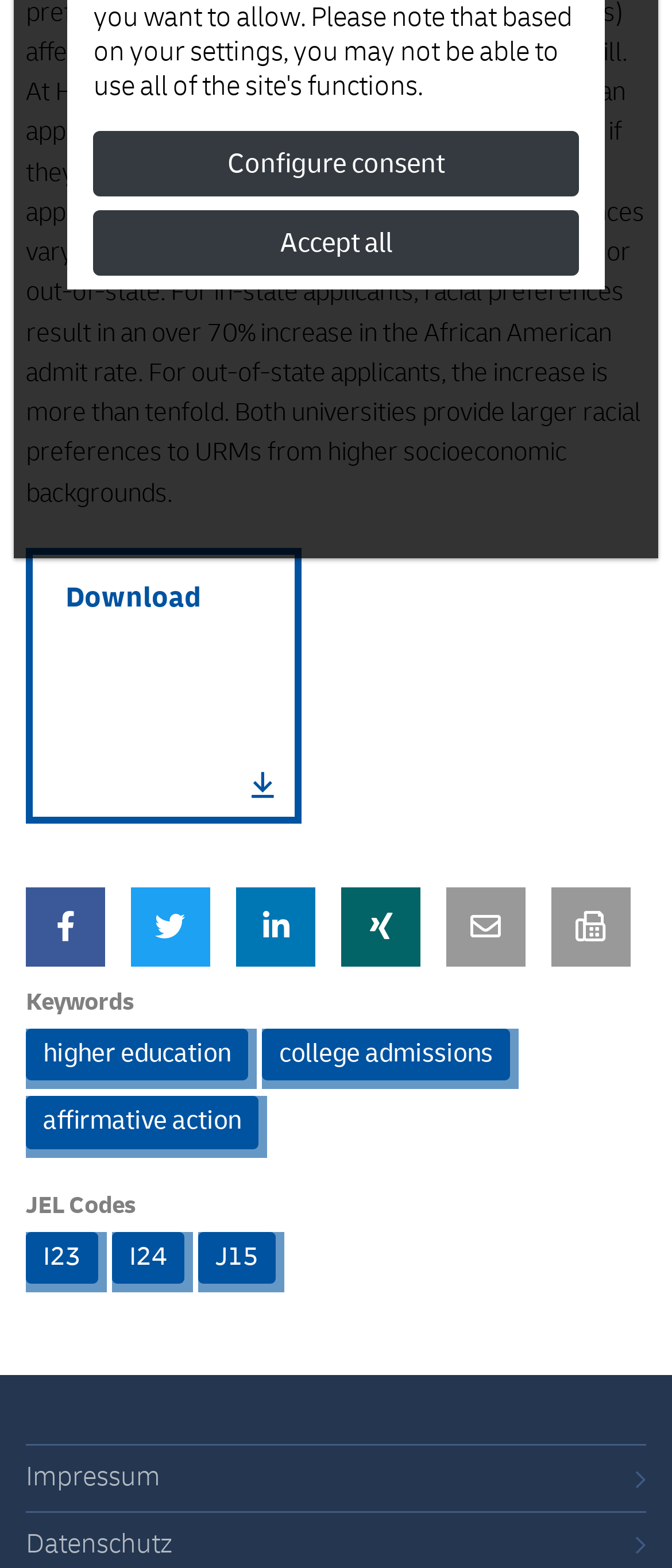Identify the bounding box coordinates for the UI element described as: "affirmative action". The coordinates should be provided as four floats between 0 and 1: [left, top, right, bottom].

[0.038, 0.699, 0.385, 0.733]